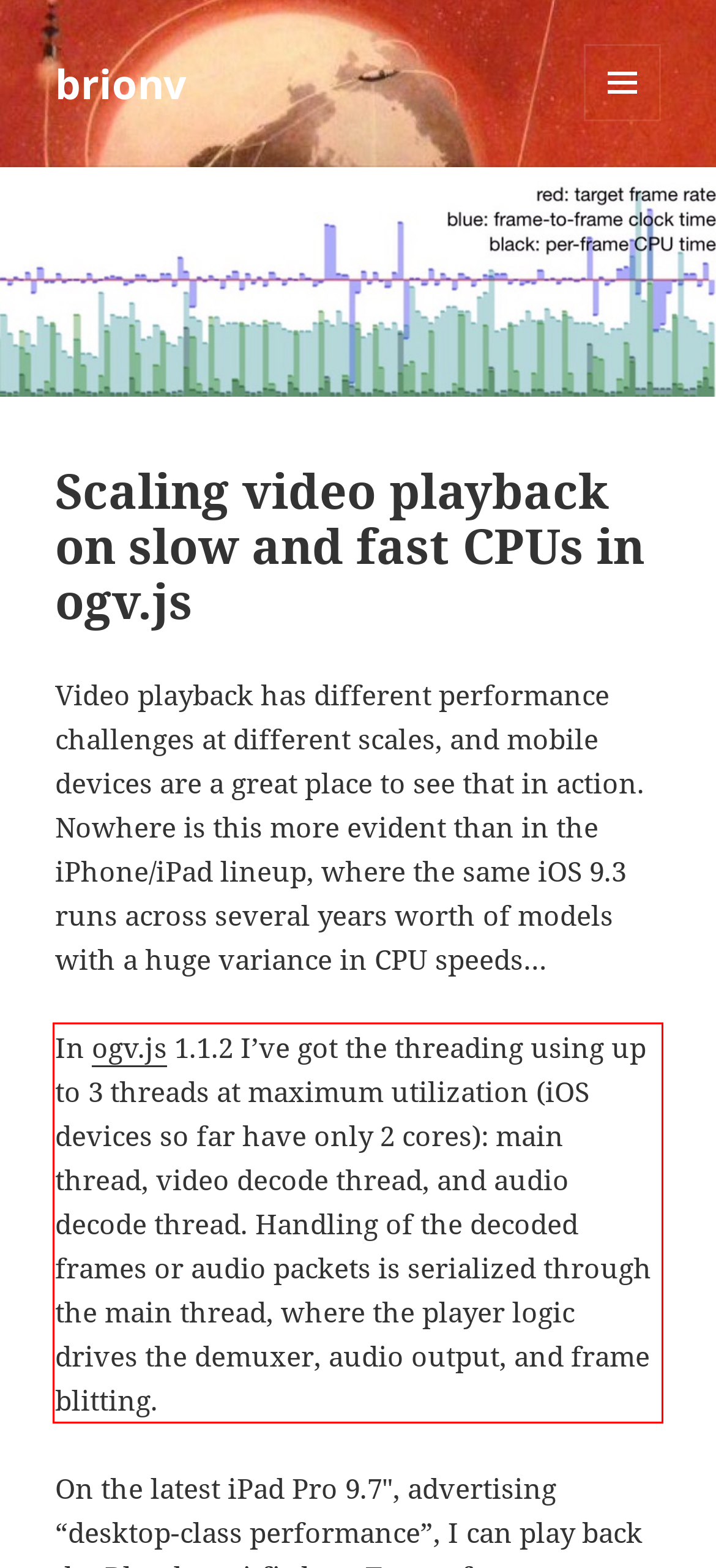Within the screenshot of the webpage, locate the red bounding box and use OCR to identify and provide the text content inside it.

In ogv.js 1.1.2 I’ve got the threading using up to 3 threads at maximum utilization (iOS devices so far have only 2 cores): main thread, video decode thread, and audio decode thread. Handling of the decoded frames or audio packets is serialized through the main thread, where the player logic drives the demuxer, audio output, and frame blitting.